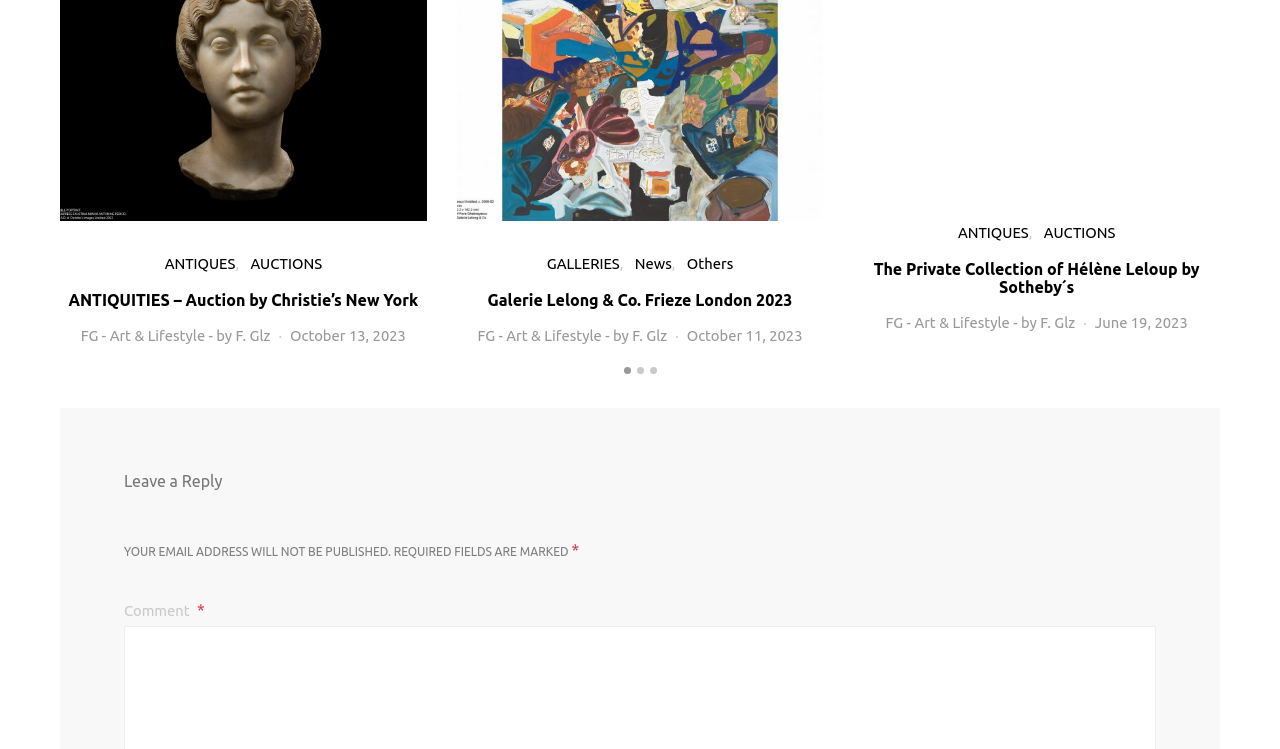What is the date of the latest post?
Answer with a single word or phrase by referring to the visual content.

October 13, 2023